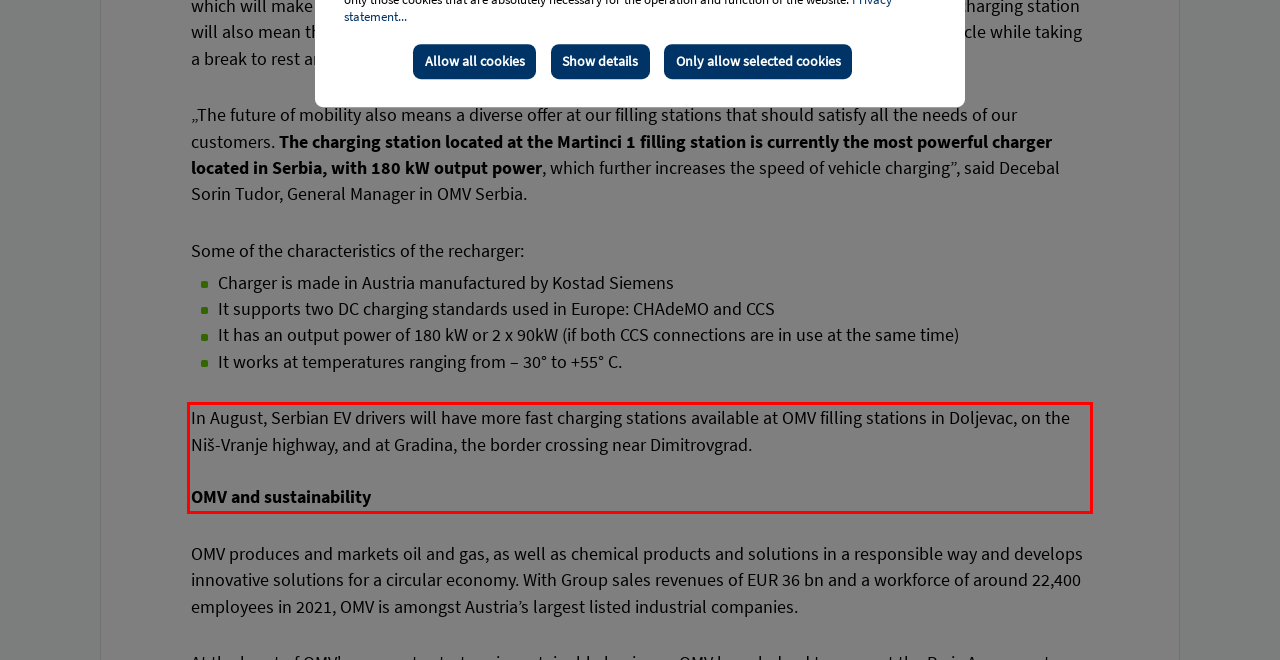Identify the red bounding box in the webpage screenshot and perform OCR to generate the text content enclosed.

In August, Serbian EV drivers will have more fast charging stations available at OMV filling stations in Doljevac, on the Niš-Vranje highway, and at Gradina, the border crossing near Dimitrovgrad. OMV and sustainability